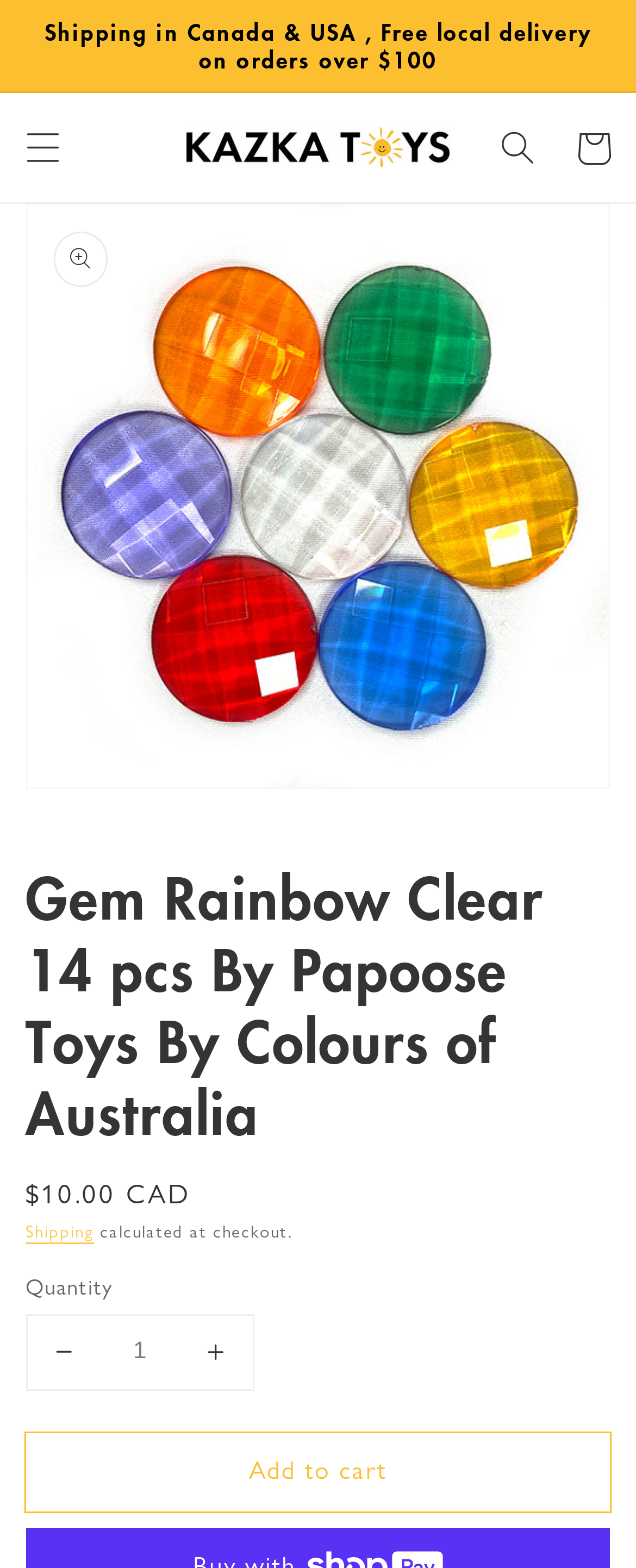Find the bounding box coordinates of the element to click in order to complete this instruction: "Add to cart". The bounding box coordinates must be four float numbers between 0 and 1, denoted as [left, top, right, bottom].

[0.04, 0.914, 0.96, 0.964]